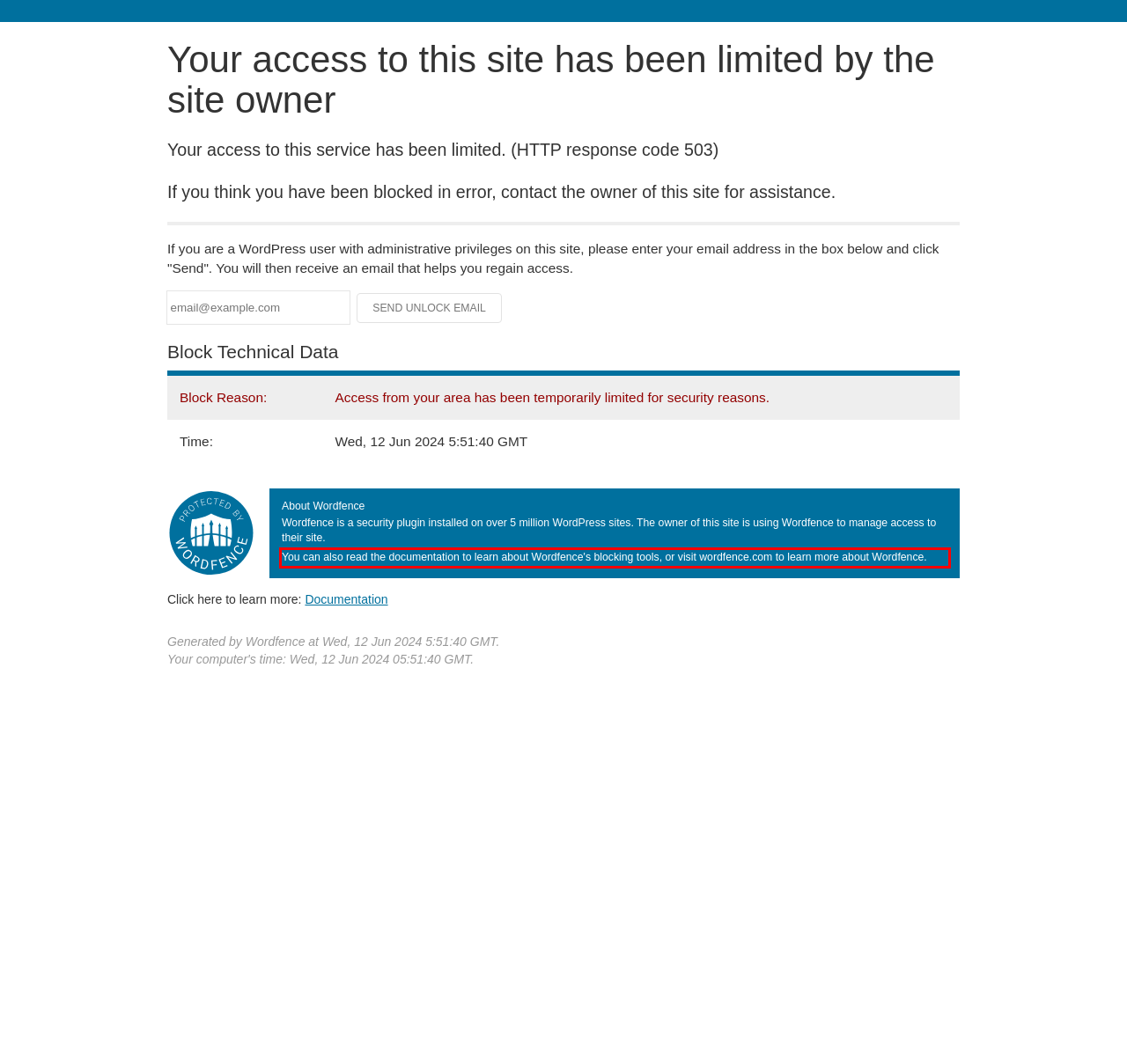Please take the screenshot of the webpage, find the red bounding box, and generate the text content that is within this red bounding box.

You can also read the documentation to learn about Wordfence's blocking tools, or visit wordfence.com to learn more about Wordfence.